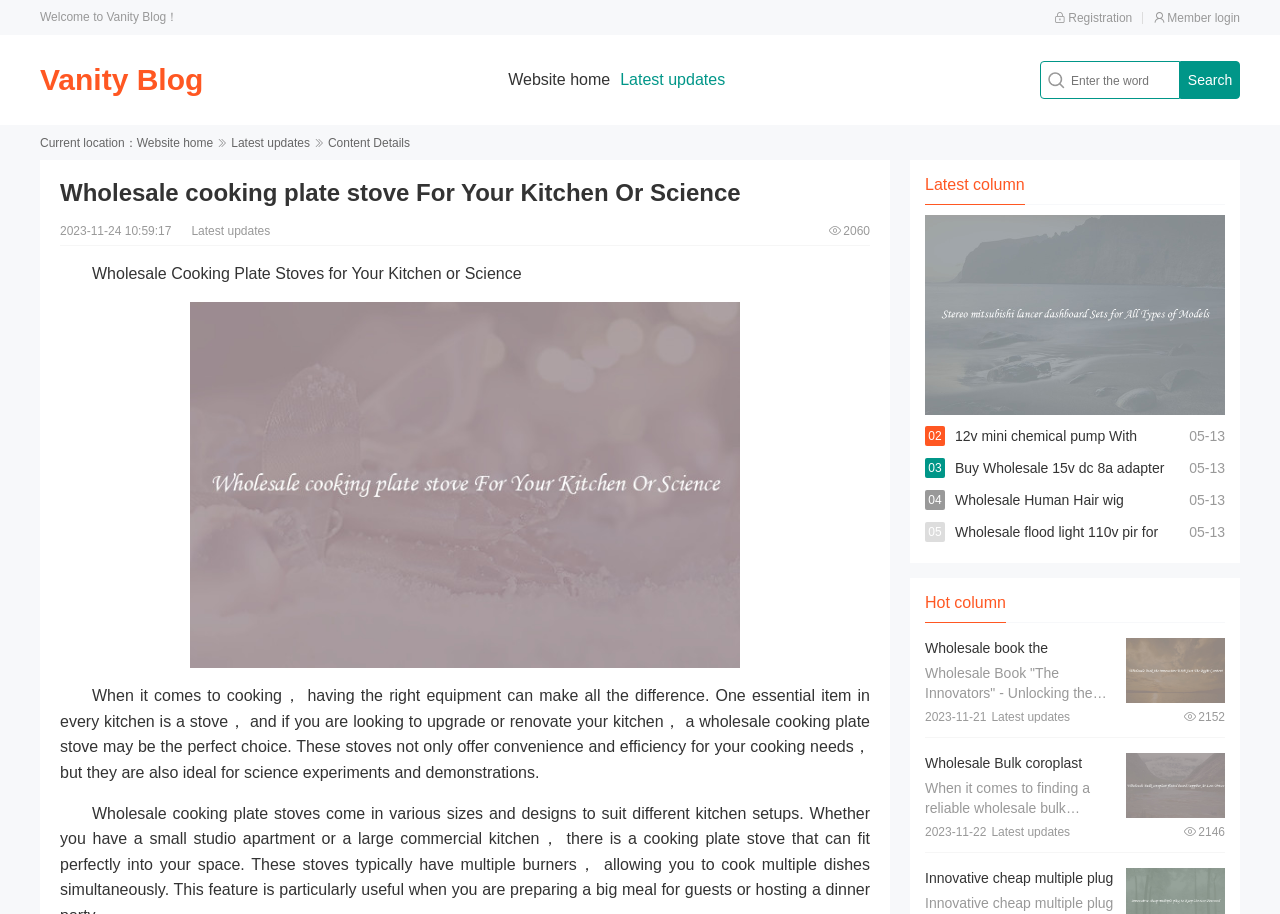Determine the bounding box coordinates of the UI element described below. Use the format (top-left x, top-left y, bottom-right x, bottom-right y) with floating point numbers between 0 and 1: Search

[0.922, 0.067, 0.969, 0.108]